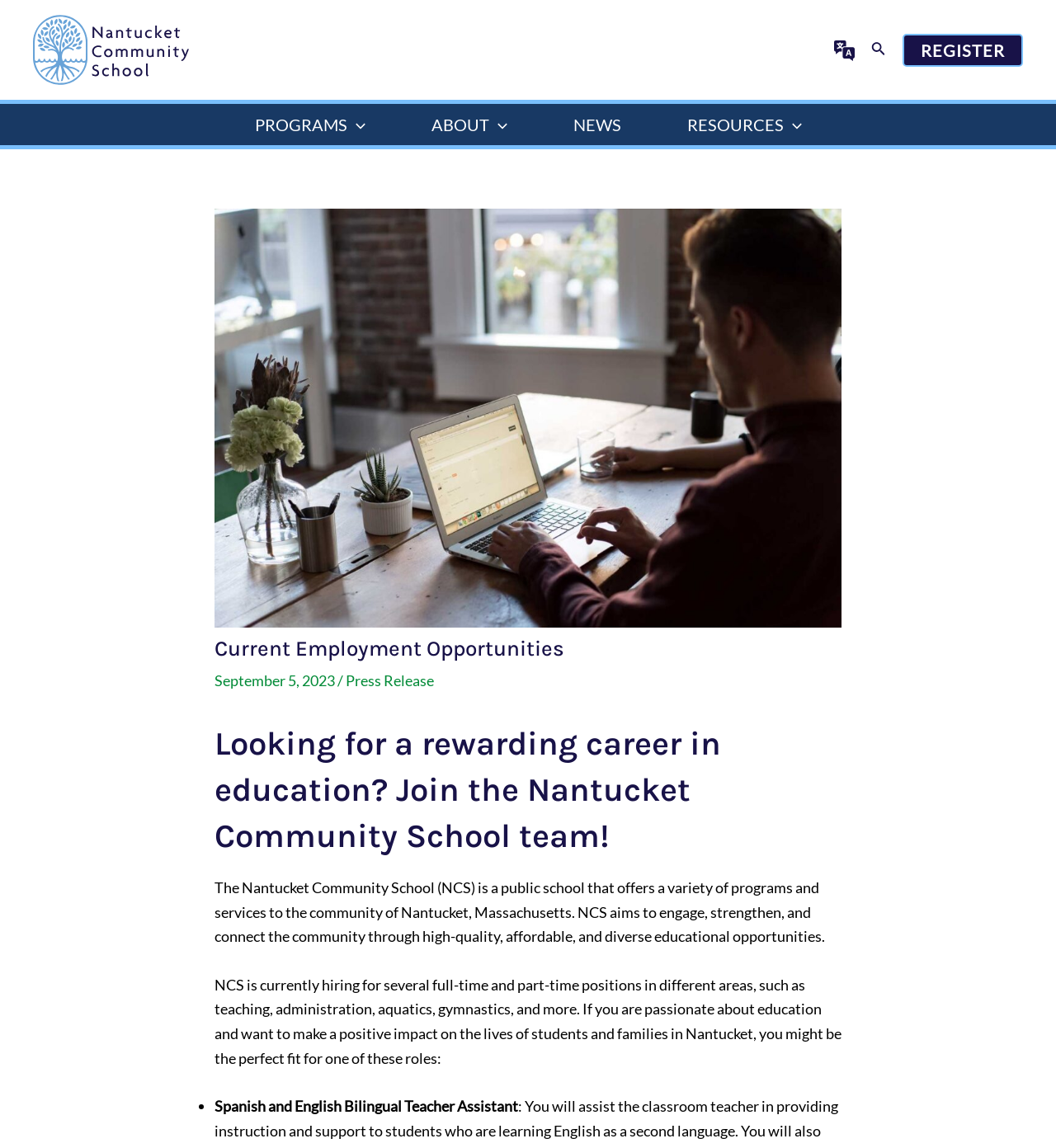Please locate the bounding box coordinates of the element that should be clicked to achieve the given instruction: "search".

[0.825, 0.034, 0.839, 0.052]